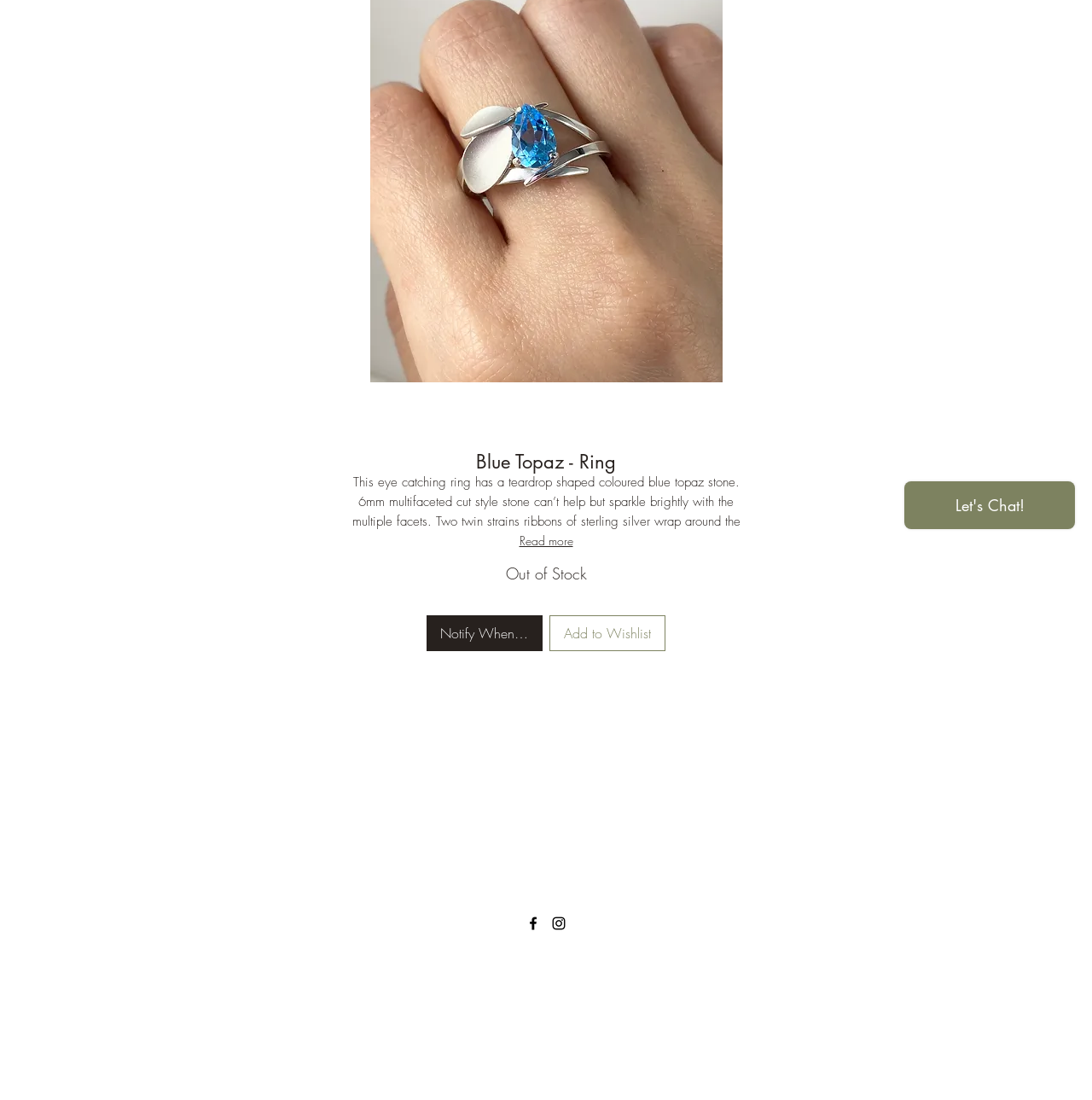Identify the bounding box coordinates for the UI element described as: "Hidden Gem Jewellery Studio".

[0.393, 0.787, 0.613, 0.808]